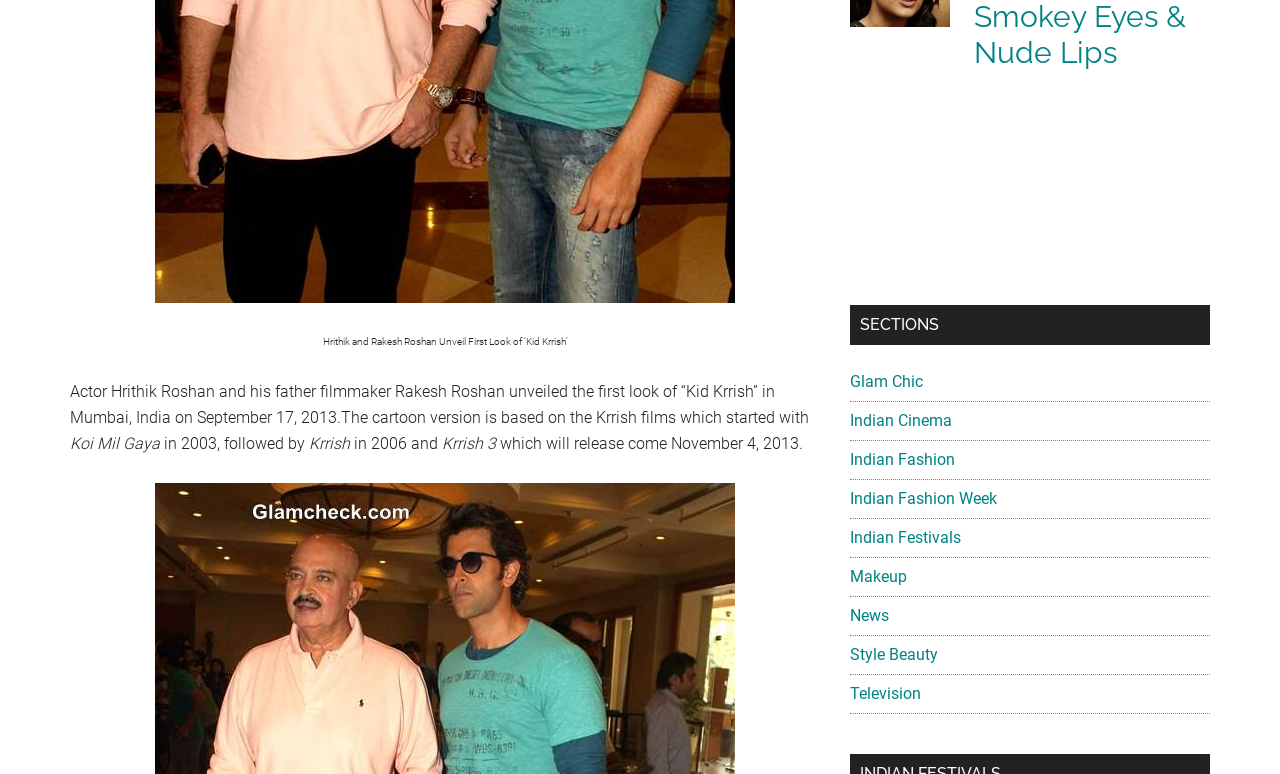Find the bounding box coordinates of the element I should click to carry out the following instruction: "Follow us on social media".

None